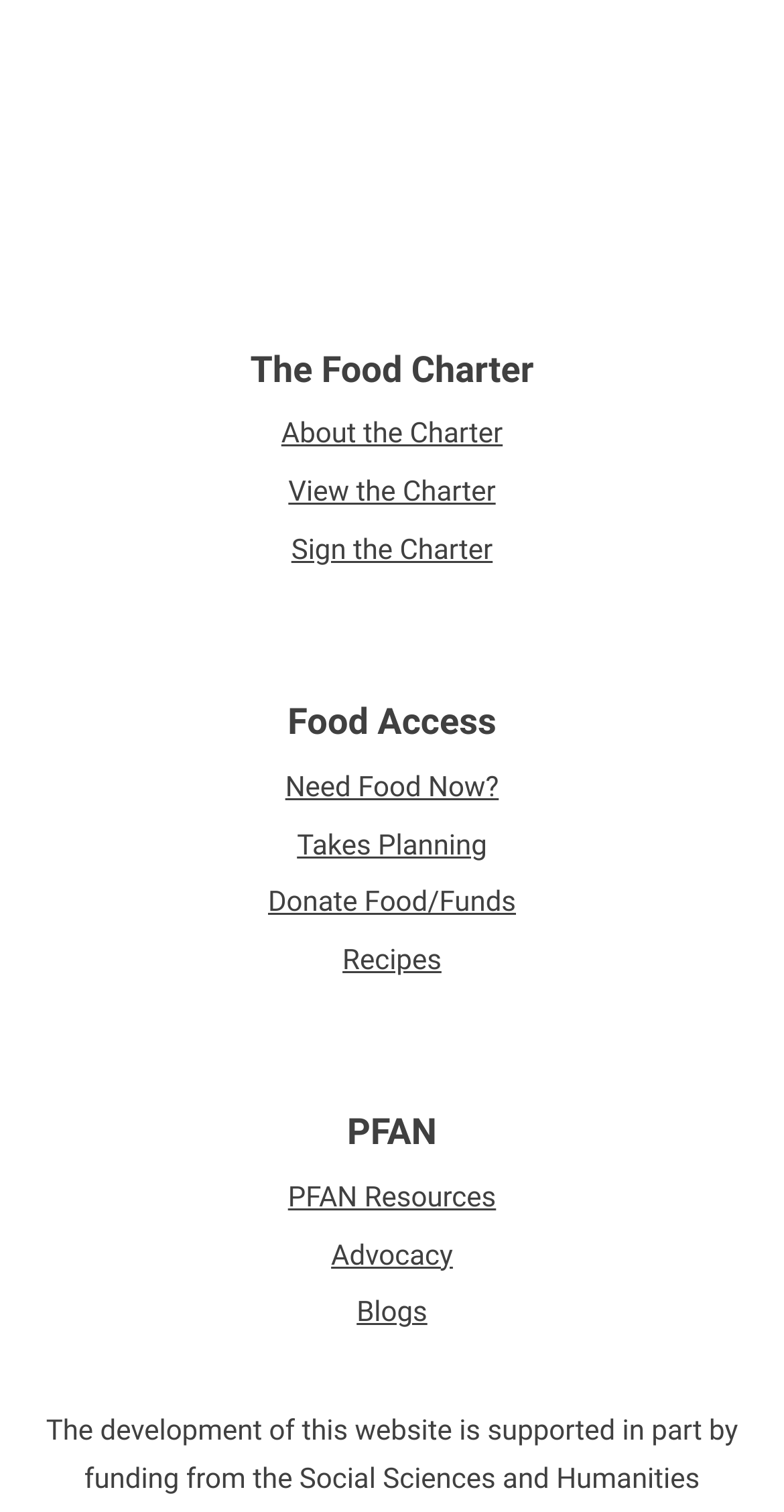Could you specify the bounding box coordinates for the clickable section to complete the following instruction: "Learn about food access"?

[0.367, 0.309, 0.633, 0.337]